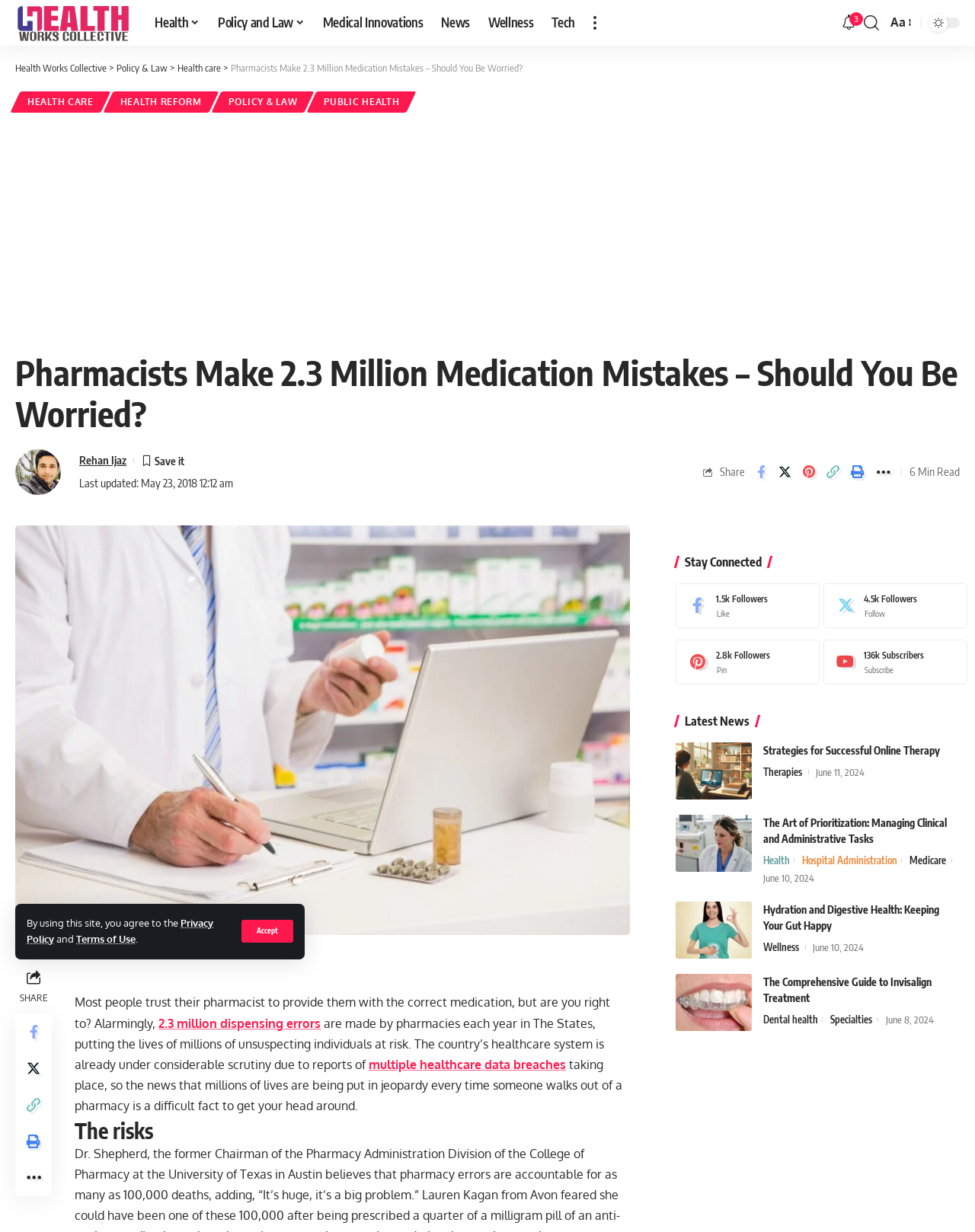Extract the bounding box coordinates for the UI element described by the text: "parent_node: Search aria-label="more"". The coordinates should be in the form of [left, top, right, bottom] with values between 0 and 1.

[0.599, 0.0, 0.621, 0.037]